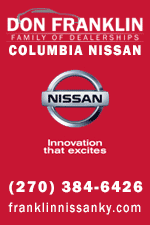Provide an in-depth description of the image you see.

This image features an advertisement for Don Franklin Family of Dealerships, specifically highlighting their Columbia Nissan location. The background is vibrant red, emphasizing the branding. Central to the image is the Nissan logo, symbolizing the automotive company’s commitment to innovation. Beneath the logo, the tagline "Innovation that excites" reinforces the brand's focus on cutting-edge technology and excitement in driving. Additionally, contact information is prominently displayed, including a phone number, (270) 384-6426, and the dealership's website, franklinnissanky.com, inviting potential customers to reach out for more information.